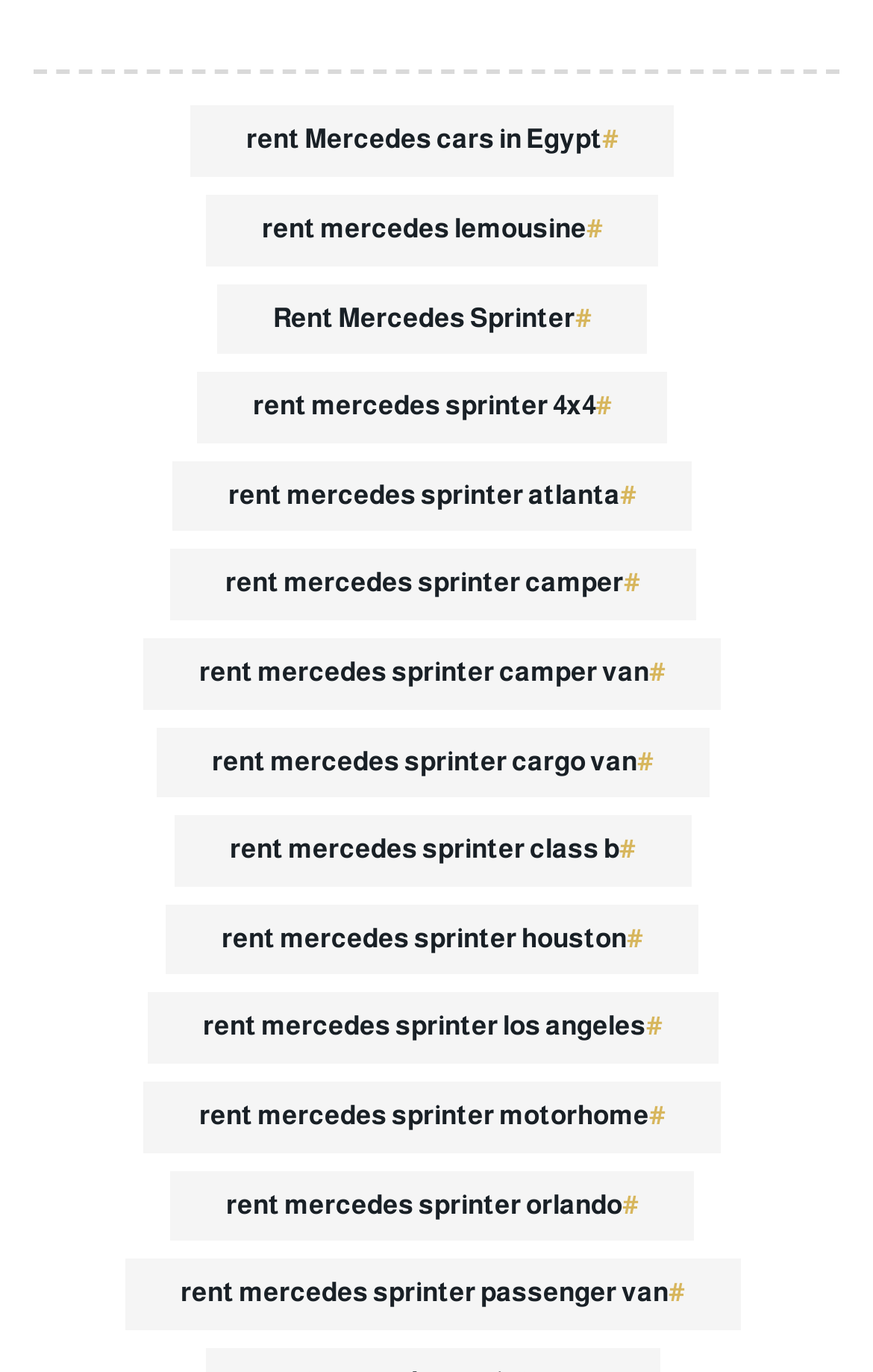Please answer the following question using a single word or phrase: 
What is the most popular Mercedes car model?

Sprinter